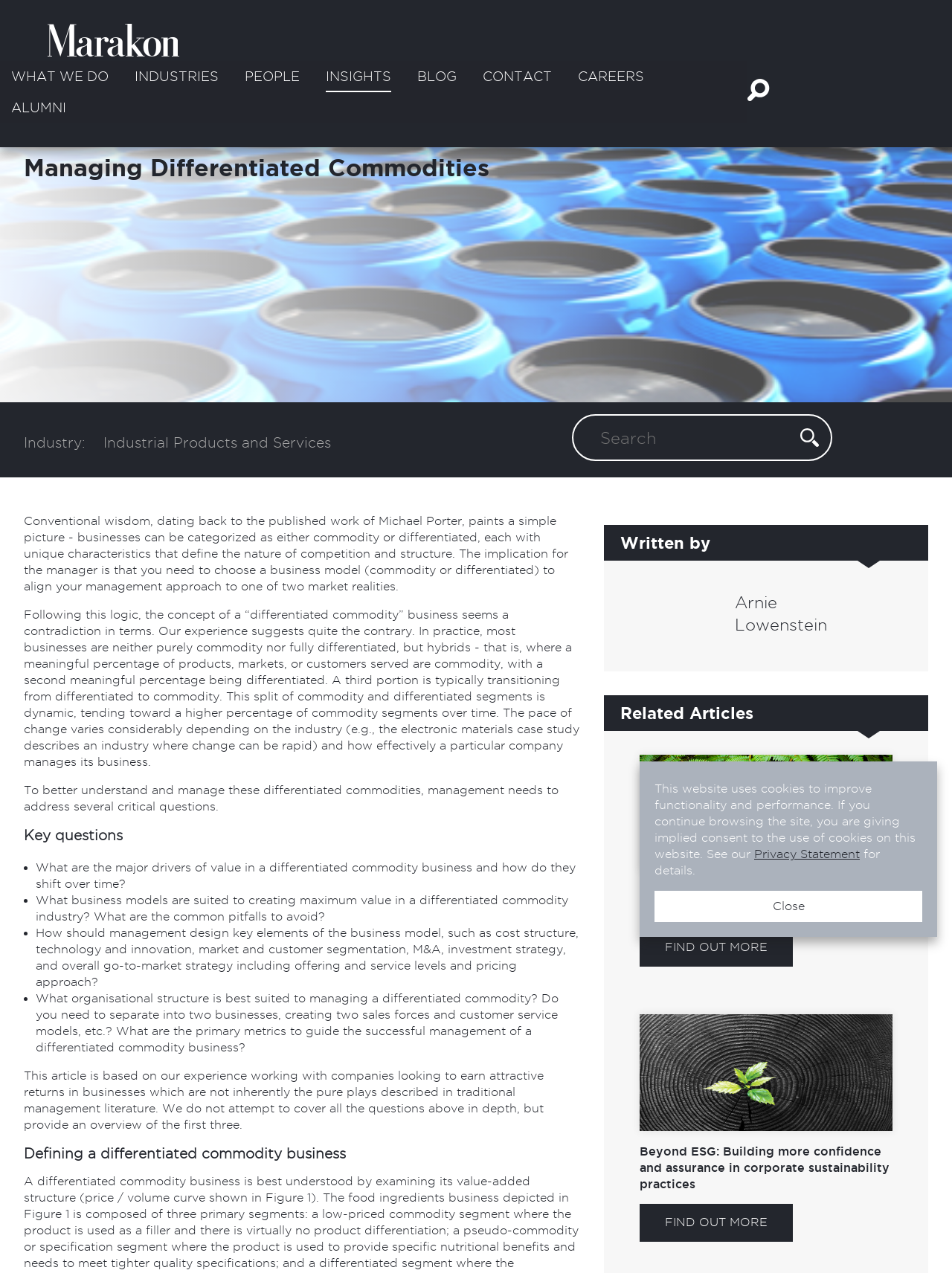What is the topic of the related article?
From the screenshot, supply a one-word or short-phrase answer.

ESG policy landscape